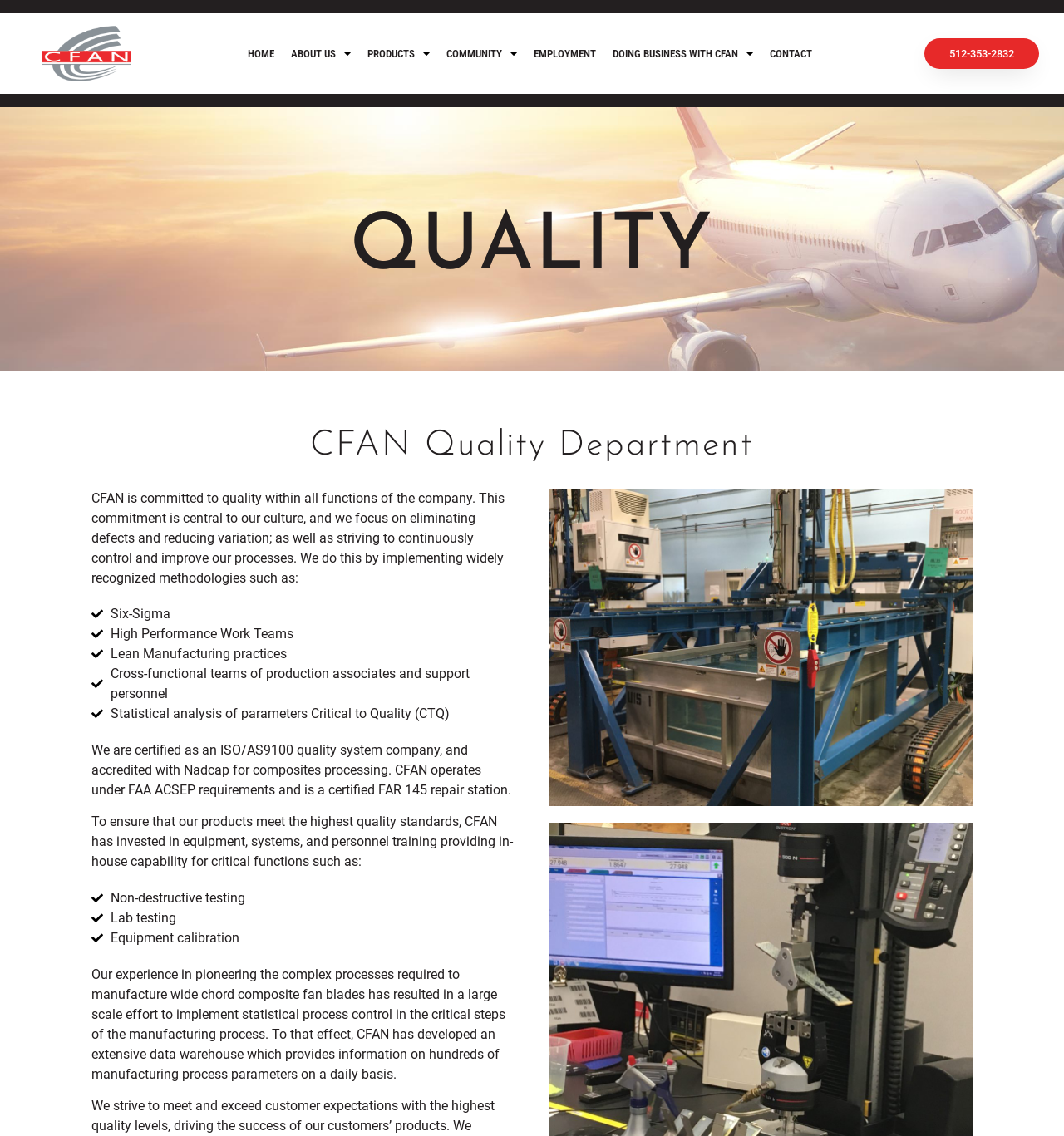Select the bounding box coordinates of the element I need to click to carry out the following instruction: "Click the phone number 512-353-2832".

[0.869, 0.034, 0.977, 0.061]